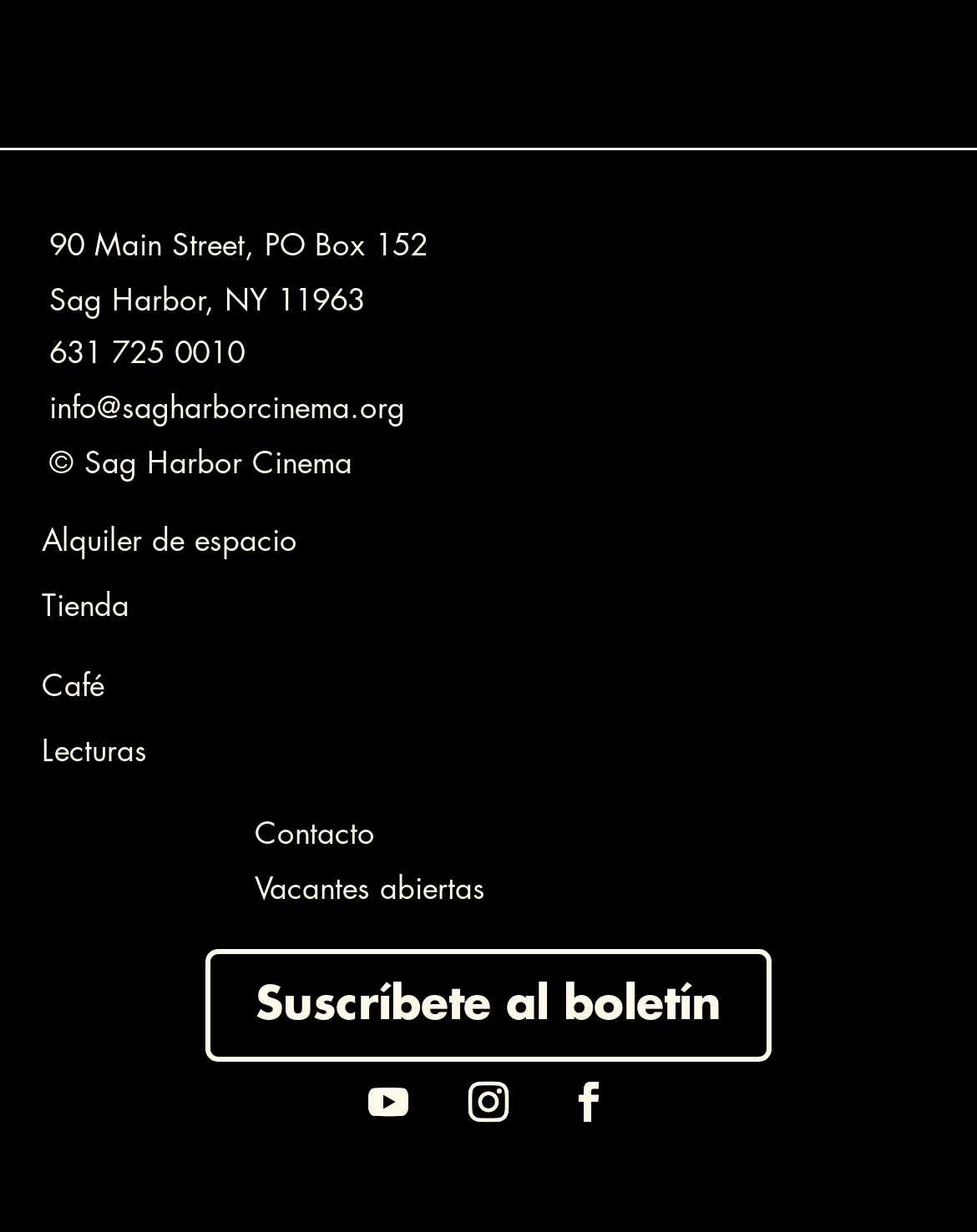Locate the bounding box of the user interface element based on this description: "Suscríbete al boletín".

[0.21, 0.77, 0.79, 0.862]